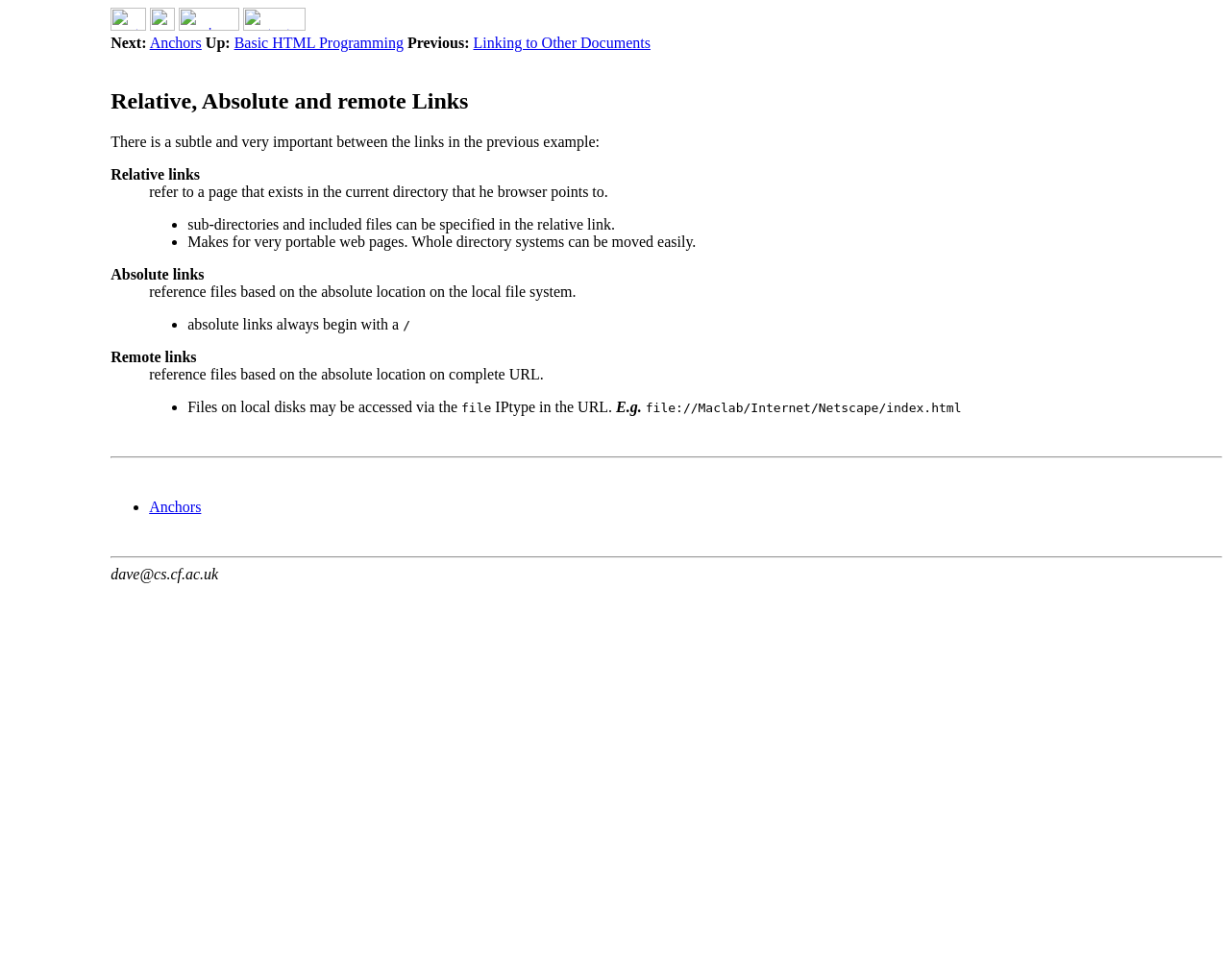Indicate the bounding box coordinates of the clickable region to achieve the following instruction: "Link to Other Documents."

[0.385, 0.035, 0.529, 0.052]